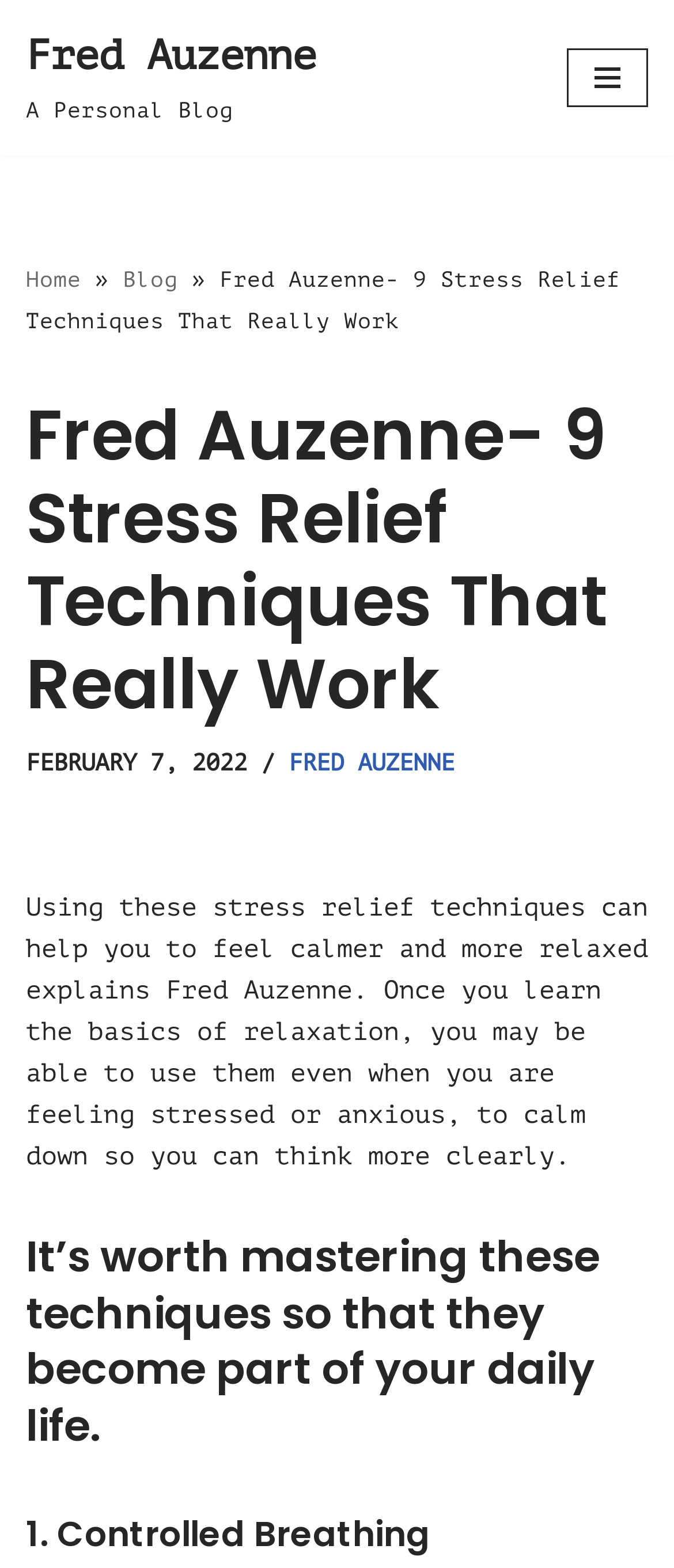Provide a short answer to the following question with just one word or phrase: What is the date of the article?

FEBRUARY 7, 2022